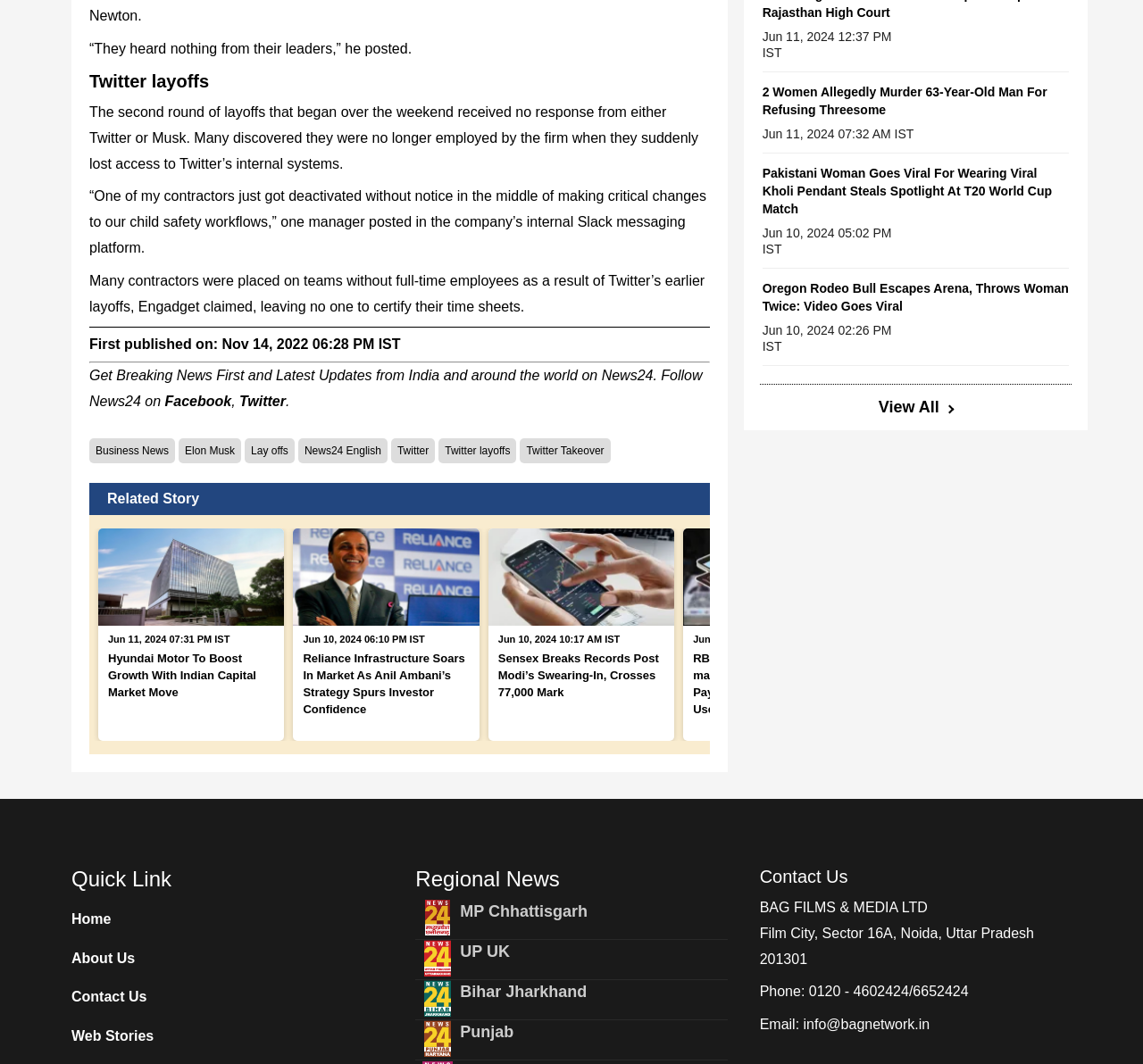What is the name of the company mentioned in the 'Quick Link' section?
Look at the image and provide a detailed response to the question.

The name of the company can be determined by reading the text 'BAG FILMS & MEDIA LTD' in the 'Quick Link' section.